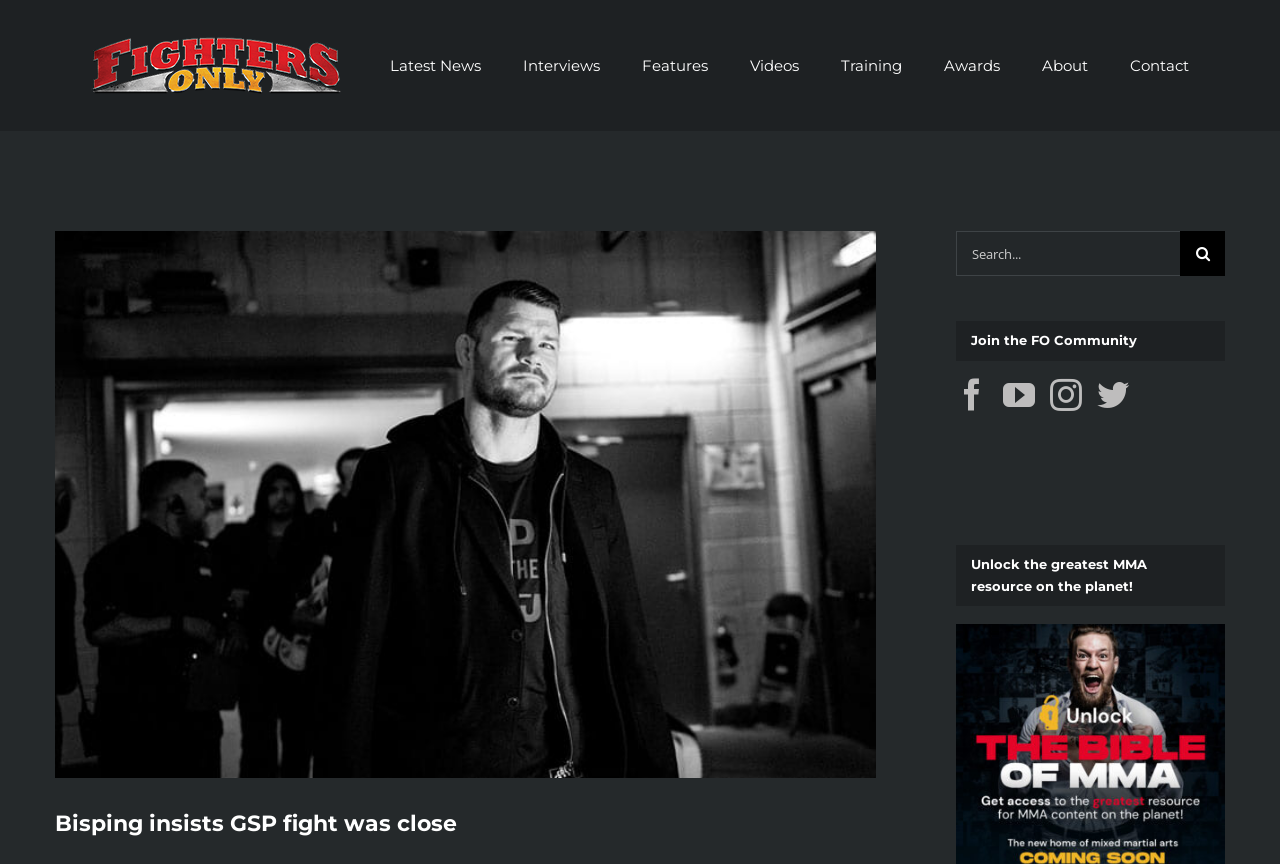Pinpoint the bounding box coordinates for the area that should be clicked to perform the following instruction: "Read the article about Bisping and GSP".

[0.043, 0.267, 0.684, 0.9]